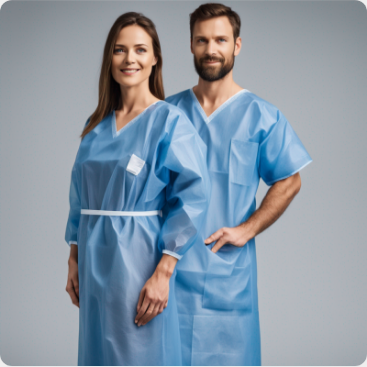Describe the image with as much detail as possible.

The image features two models, a woman and a man, both wearing AAMI Level 2 Certified Premium Disposable Medical Gowns in a light blue color. The gowns are designed for comfort and safety in medical settings, showcasing their fluid-resistant material and breathable fabric. The woman stands slightly in front, displaying the gown’s design with a practical pocket, while the man stands behind her, both exuding a professional demeanor. This representation highlights the gown’s purpose in providing robust protection against pathogens while emphasizing comfort during use, suitable for various healthcare environments. The backdrop is a simple gray, allowing the focus to remain on the featured medical gowns.